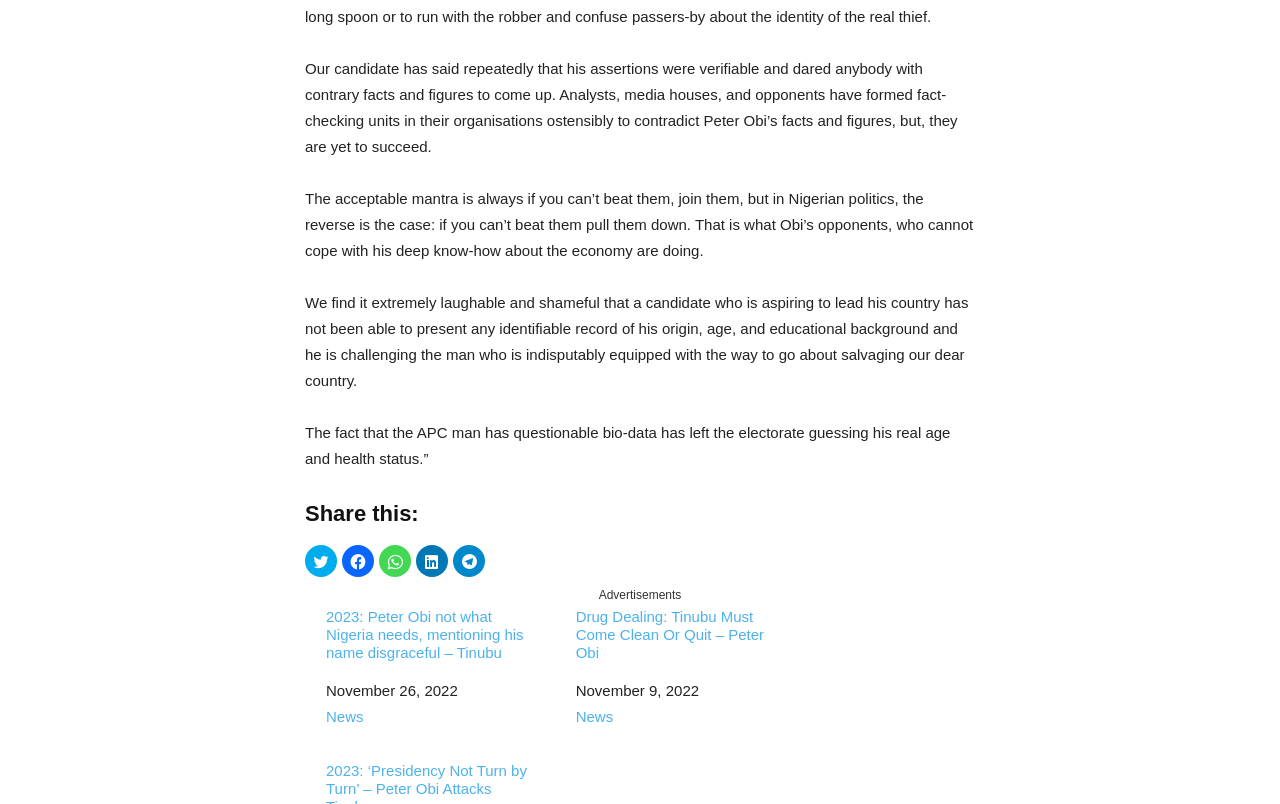Identify the bounding box coordinates for the region to click in order to carry out this instruction: "Share on WhatsApp". Provide the coordinates using four float numbers between 0 and 1, formatted as [left, top, right, bottom].

[0.296, 0.678, 0.321, 0.718]